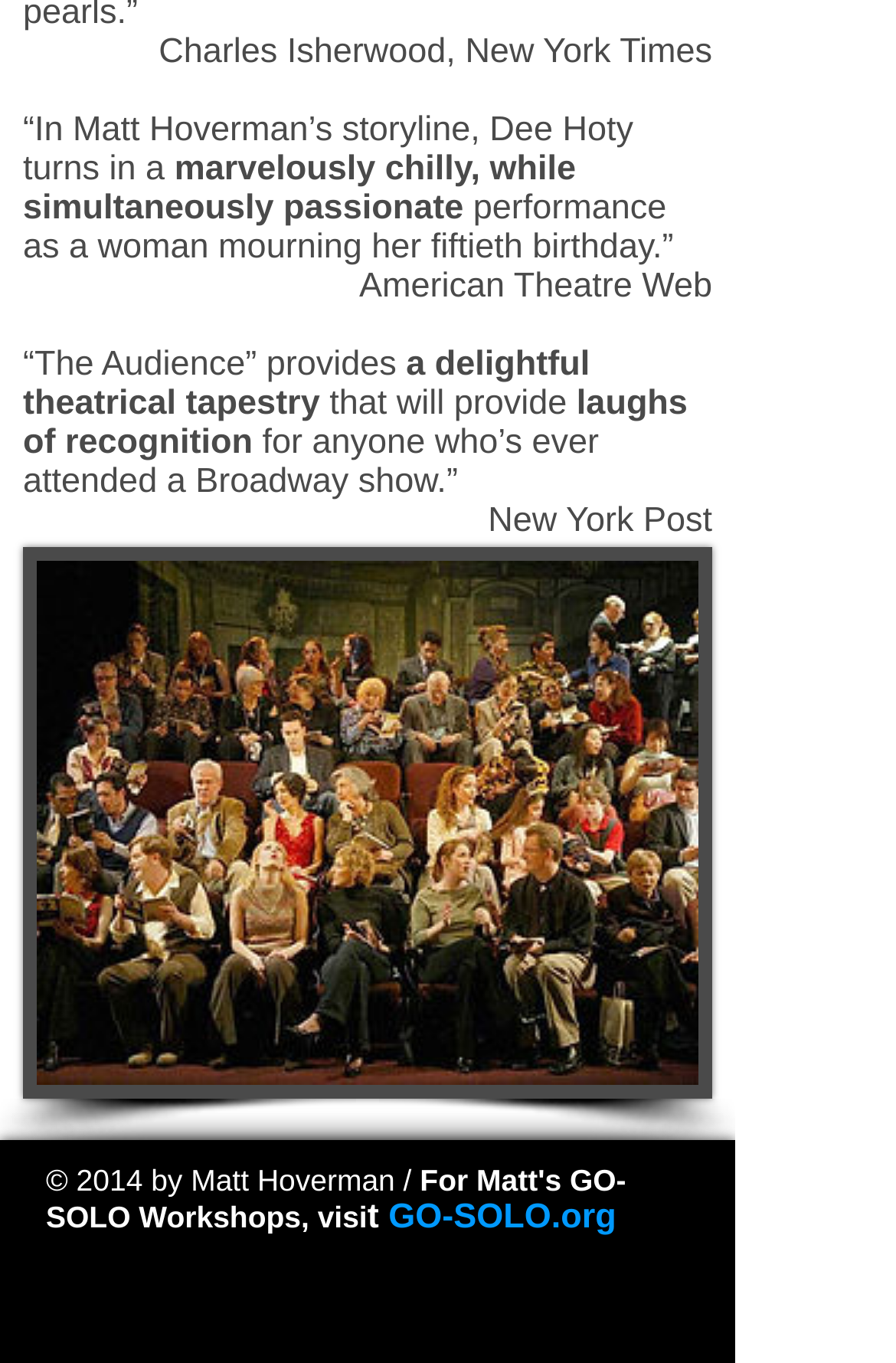Who is the author of the play?
Using the information from the image, give a concise answer in one word or a short phrase.

Matt Hoverman